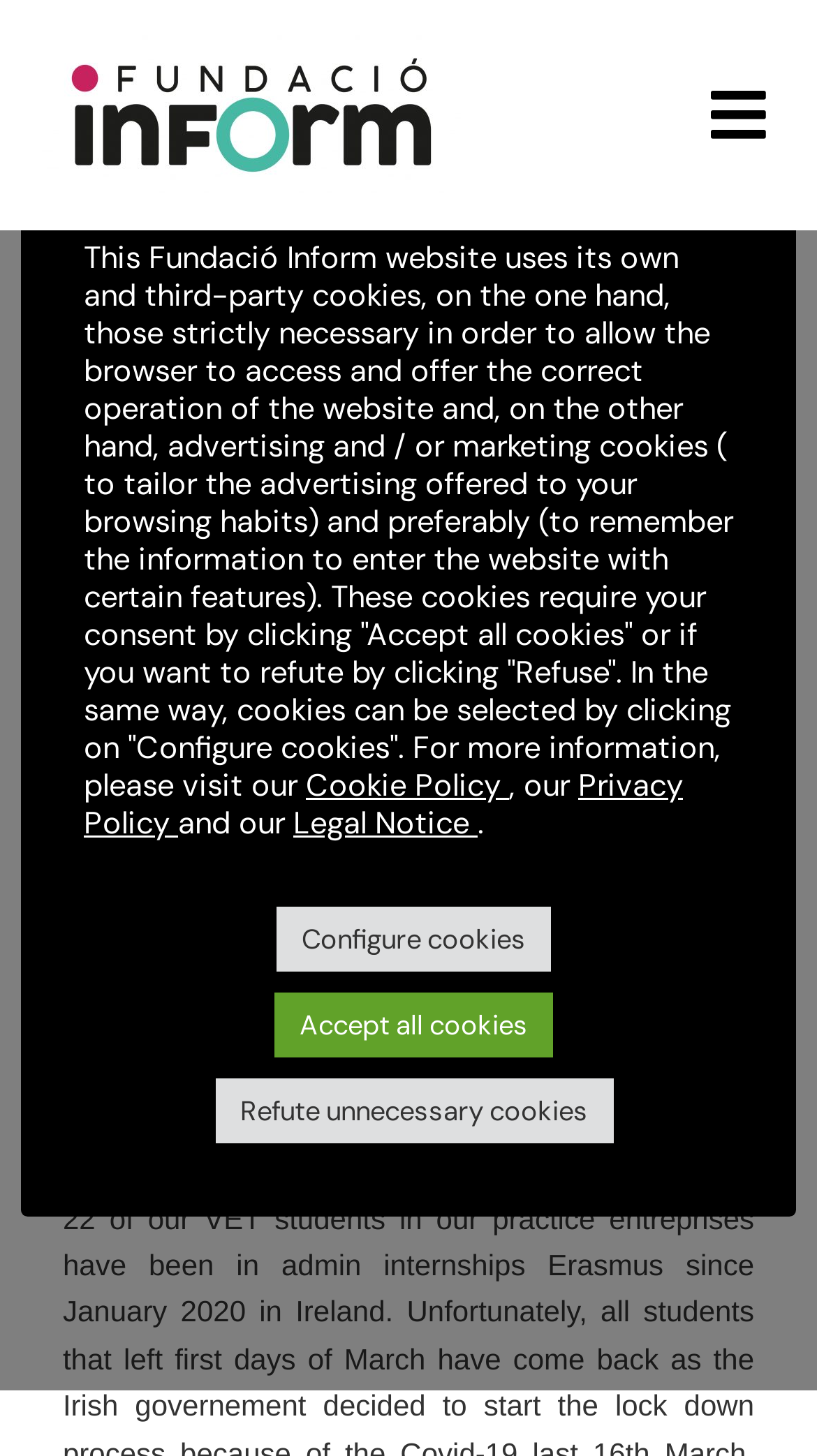Use a single word or phrase to answer the following:
How many buttons are there in the cookie policy section?

3